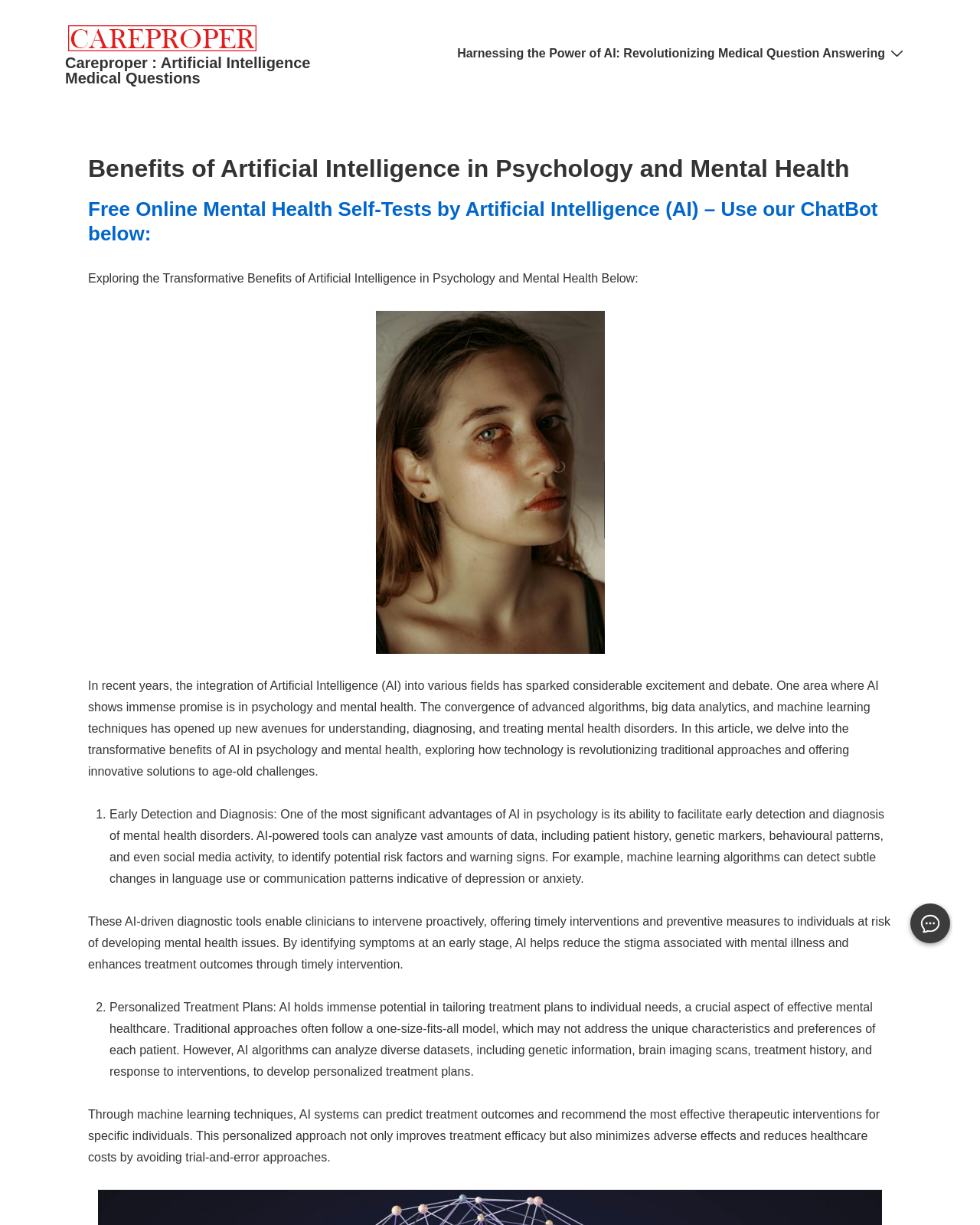What is the main topic of this webpage?
Answer the question with a detailed explanation, including all necessary information.

Based on the webpage content, I can see that the main topic is mental health, as it discusses the benefits of artificial intelligence in psychology and mental health, and provides free online mental health self-tests.